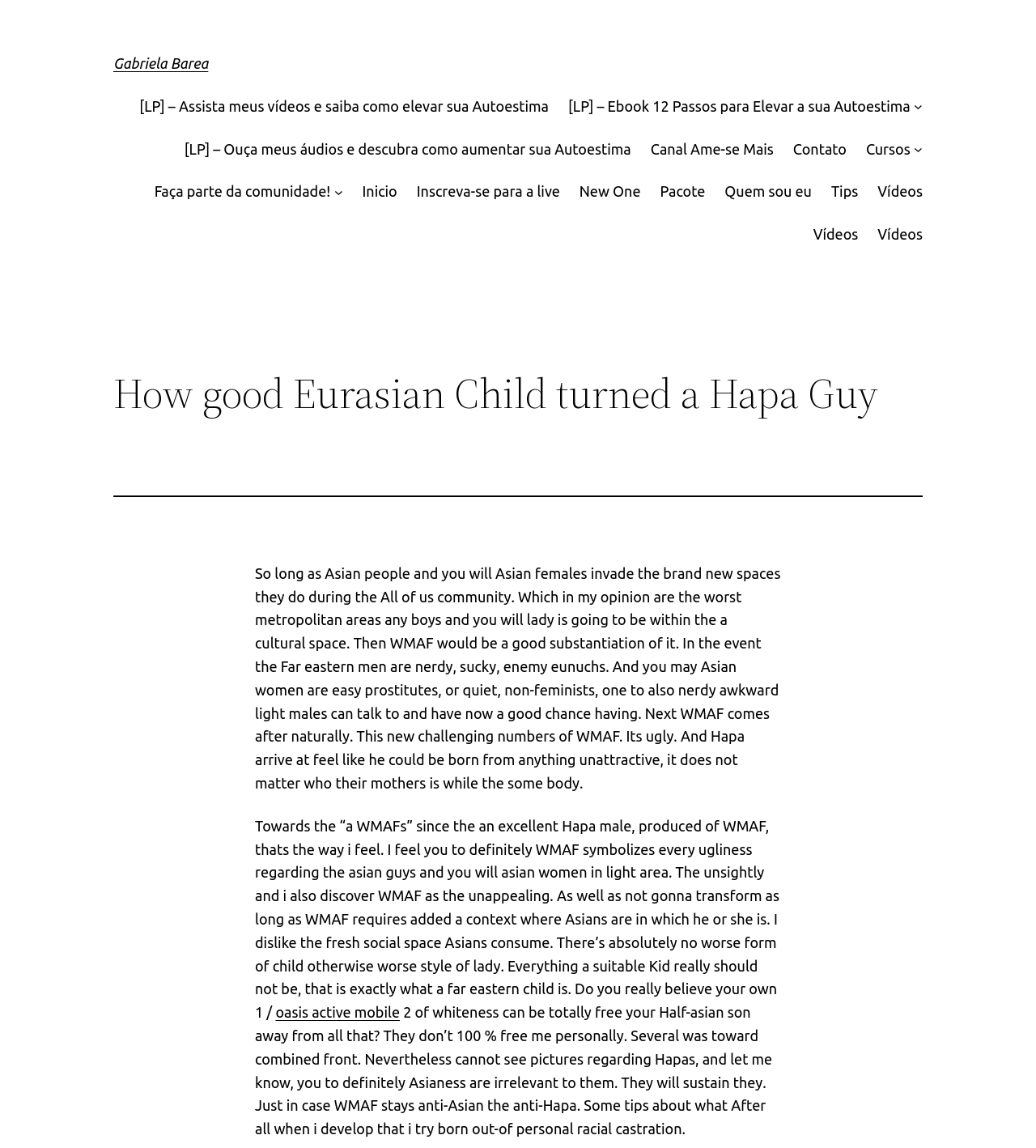Determine the bounding box coordinates of the clickable region to follow the instruction: "Visit the Canal Ame-se Mais page".

[0.628, 0.12, 0.747, 0.14]